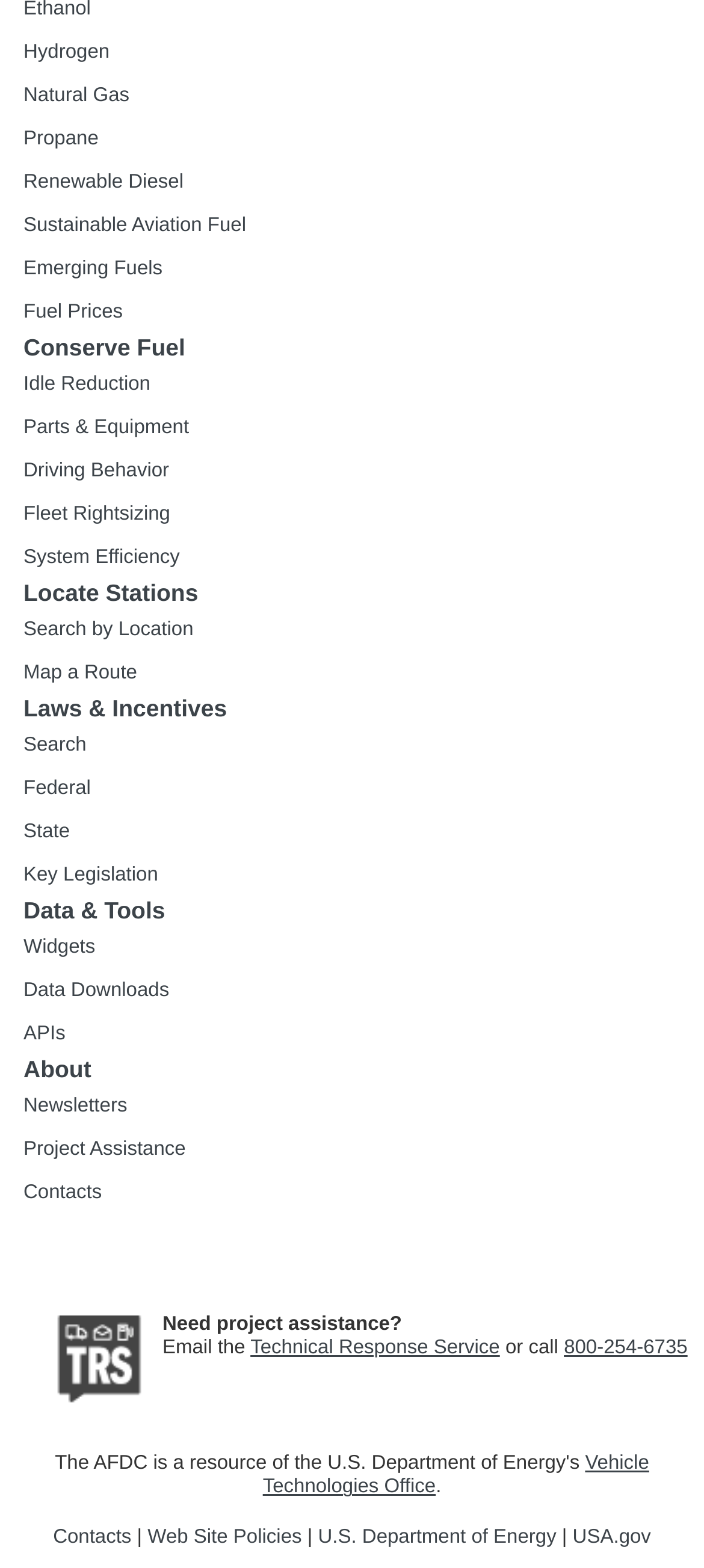Identify the bounding box coordinates of the clickable region necessary to fulfill the following instruction: "Get Data Downloads". The bounding box coordinates should be four float numbers between 0 and 1, i.e., [left, top, right, bottom].

[0.033, 0.625, 0.24, 0.638]